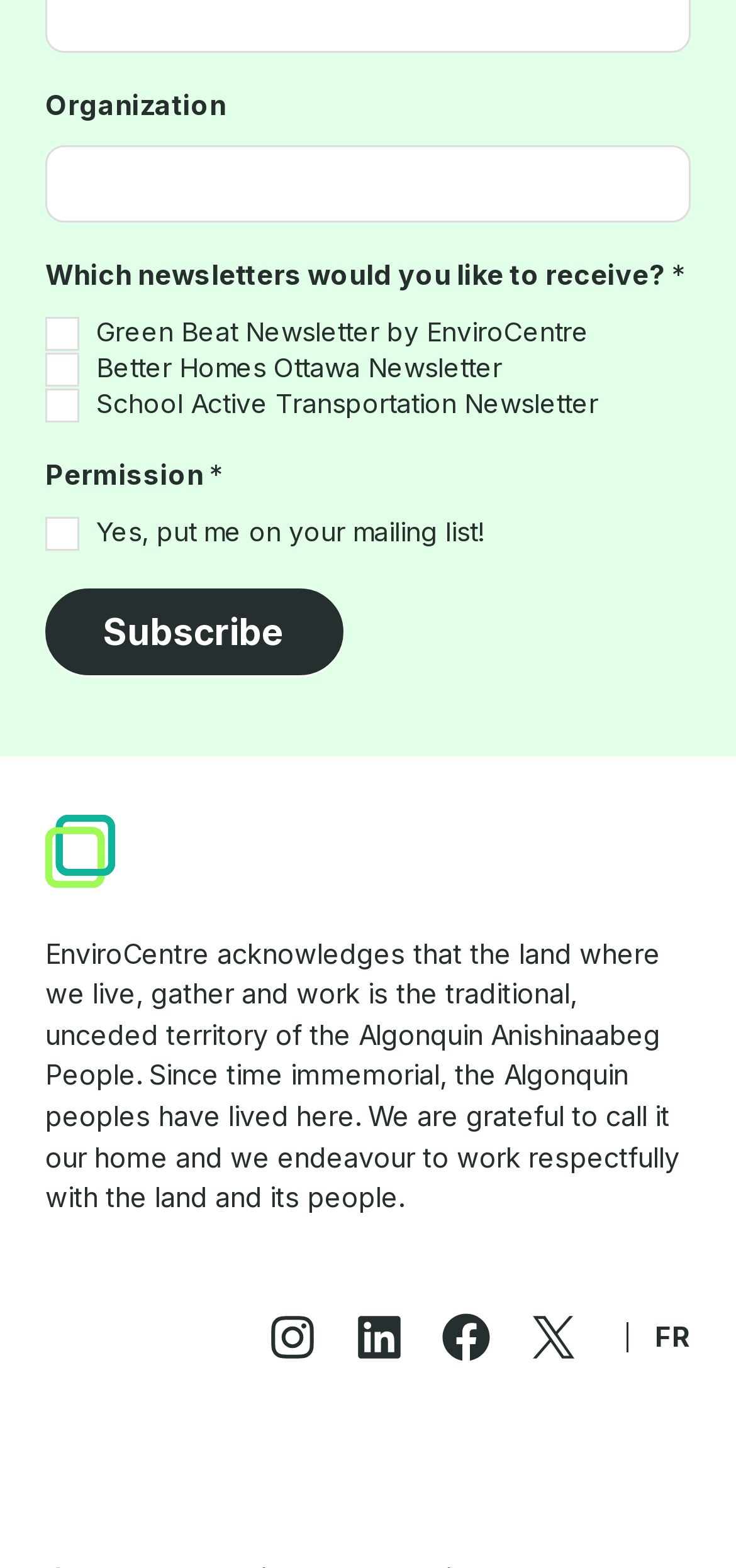Could you indicate the bounding box coordinates of the region to click in order to complete this instruction: "Enter organization name".

[0.062, 0.092, 0.938, 0.142]